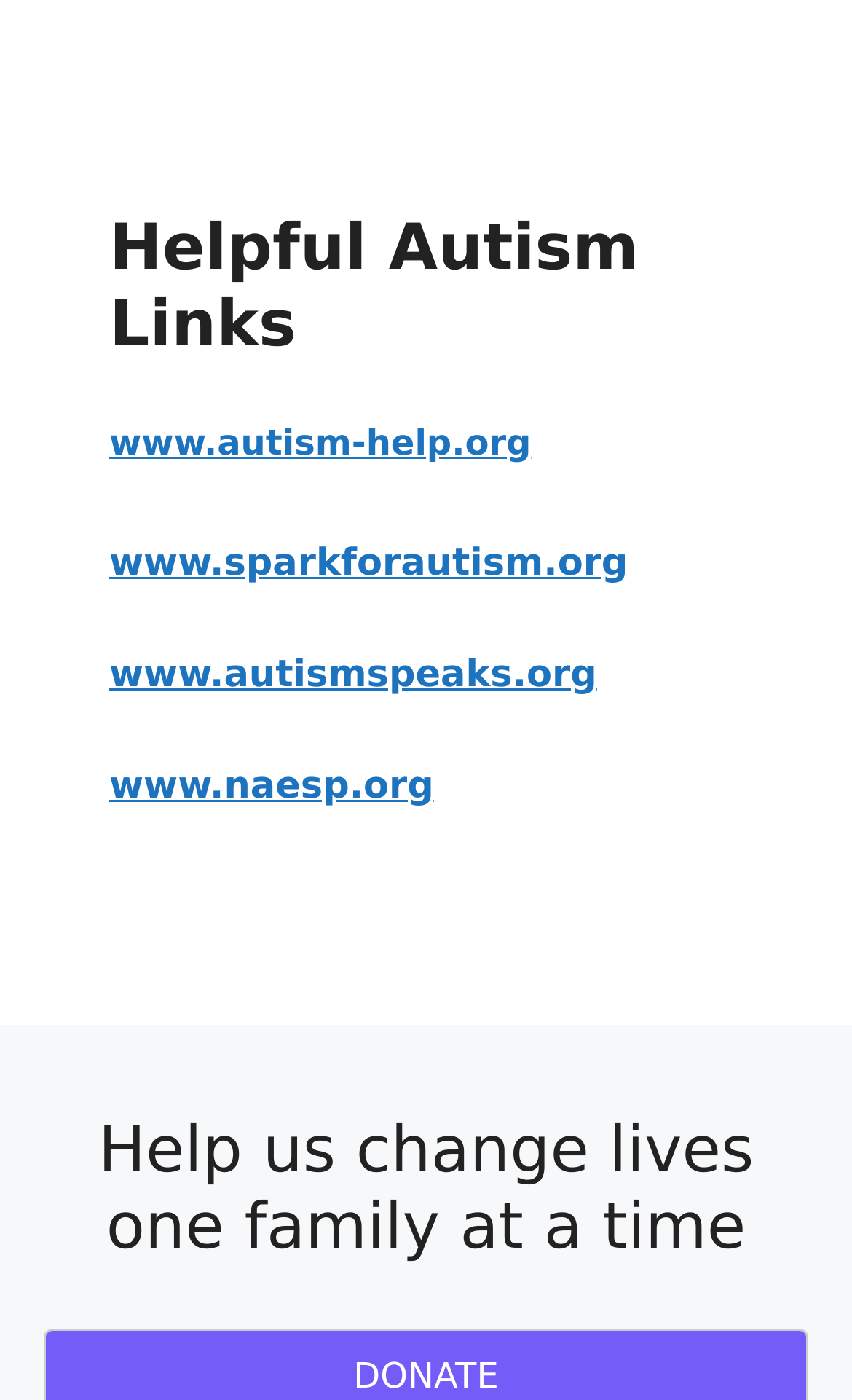Refer to the element description www.sparkforautism.org and identify the corresponding bounding box in the screenshot. Format the coordinates as (top-left x, top-left y, bottom-right x, bottom-right y) with values in the range of 0 to 1.

[0.128, 0.387, 0.737, 0.418]